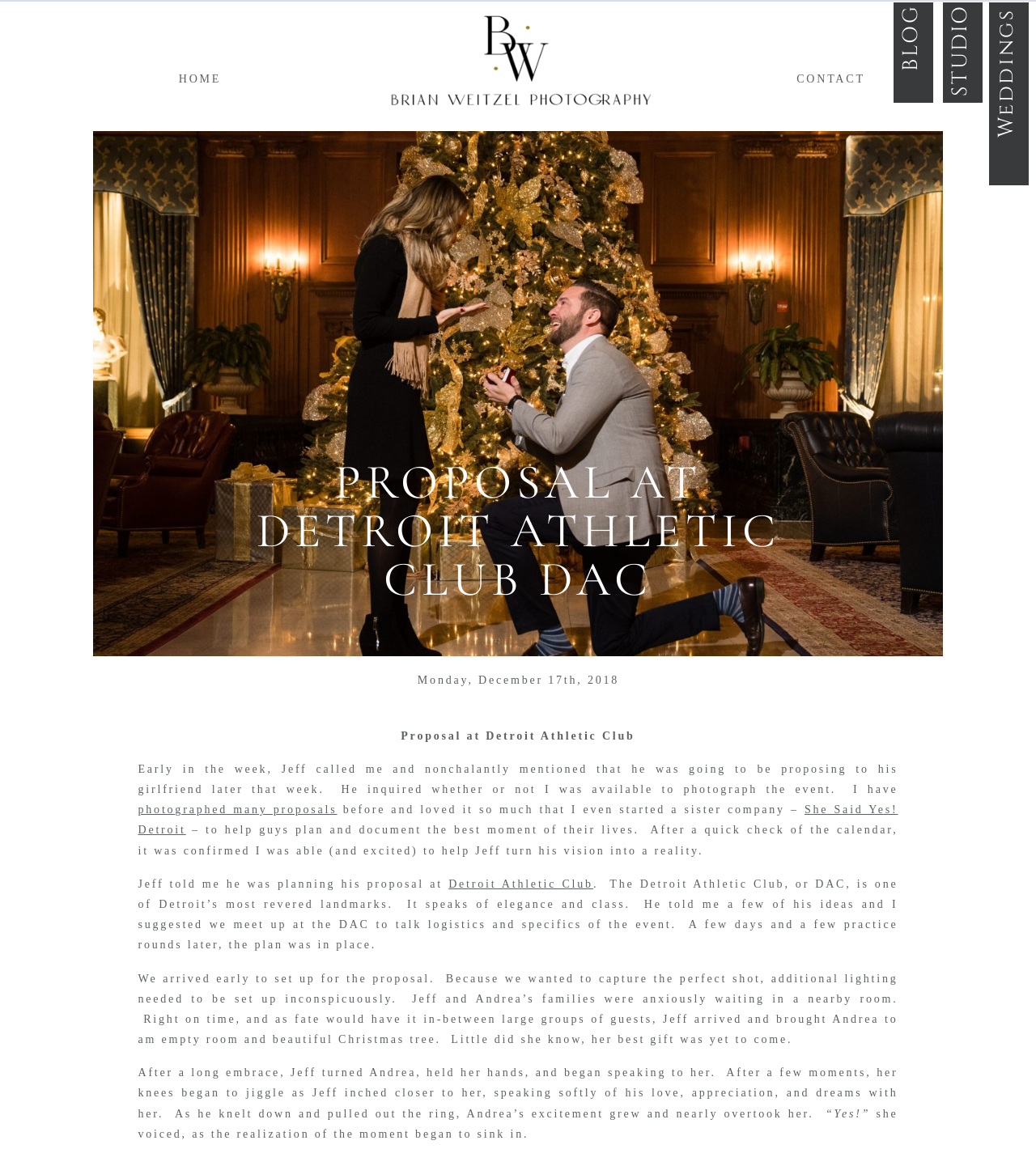What is the photographer's company name?
Answer the question using a single word or phrase, according to the image.

BTW Photography